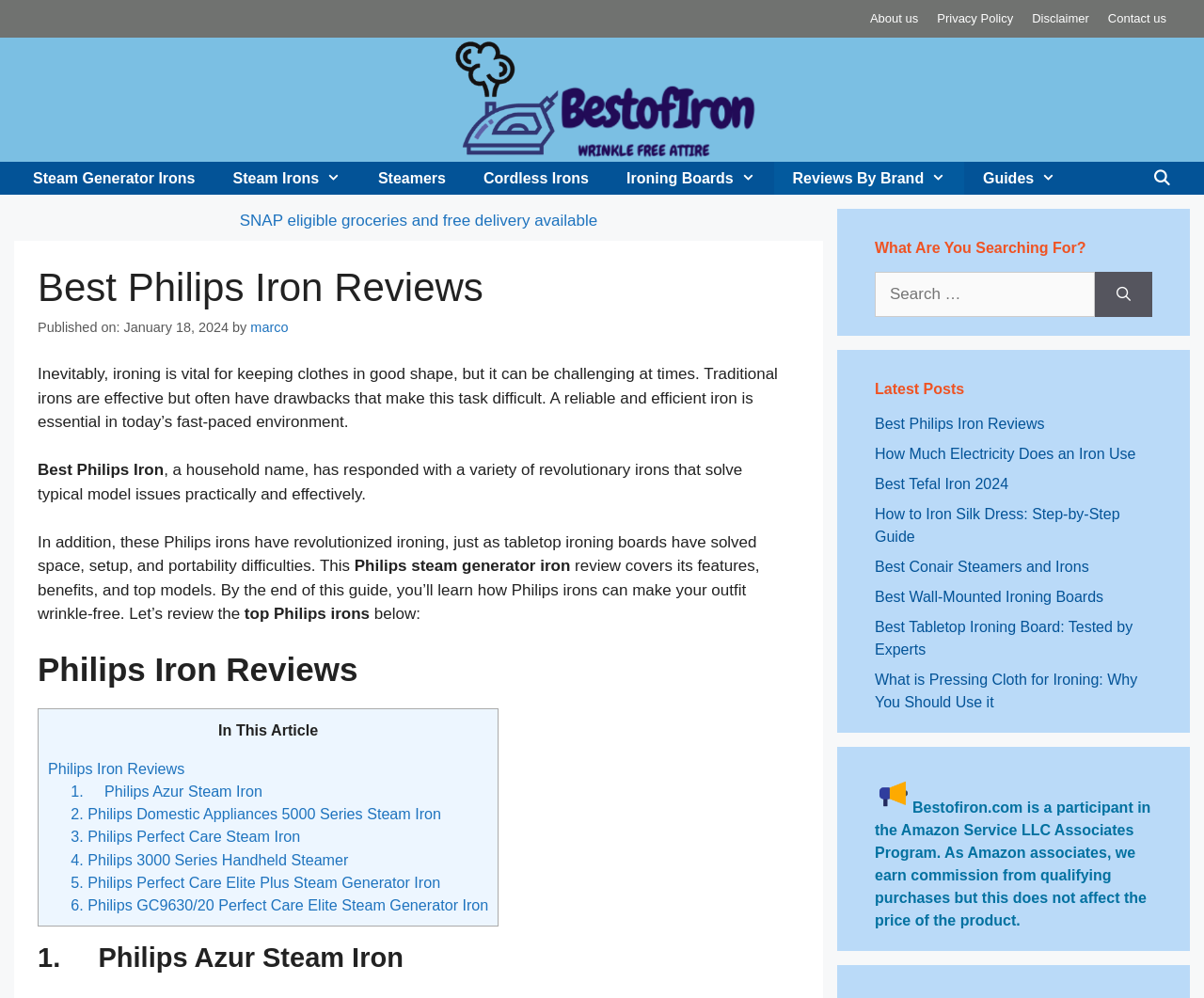Provide the bounding box coordinates of the HTML element described by the text: "Best Conair Steamers and Irons".

[0.727, 0.559, 0.904, 0.575]